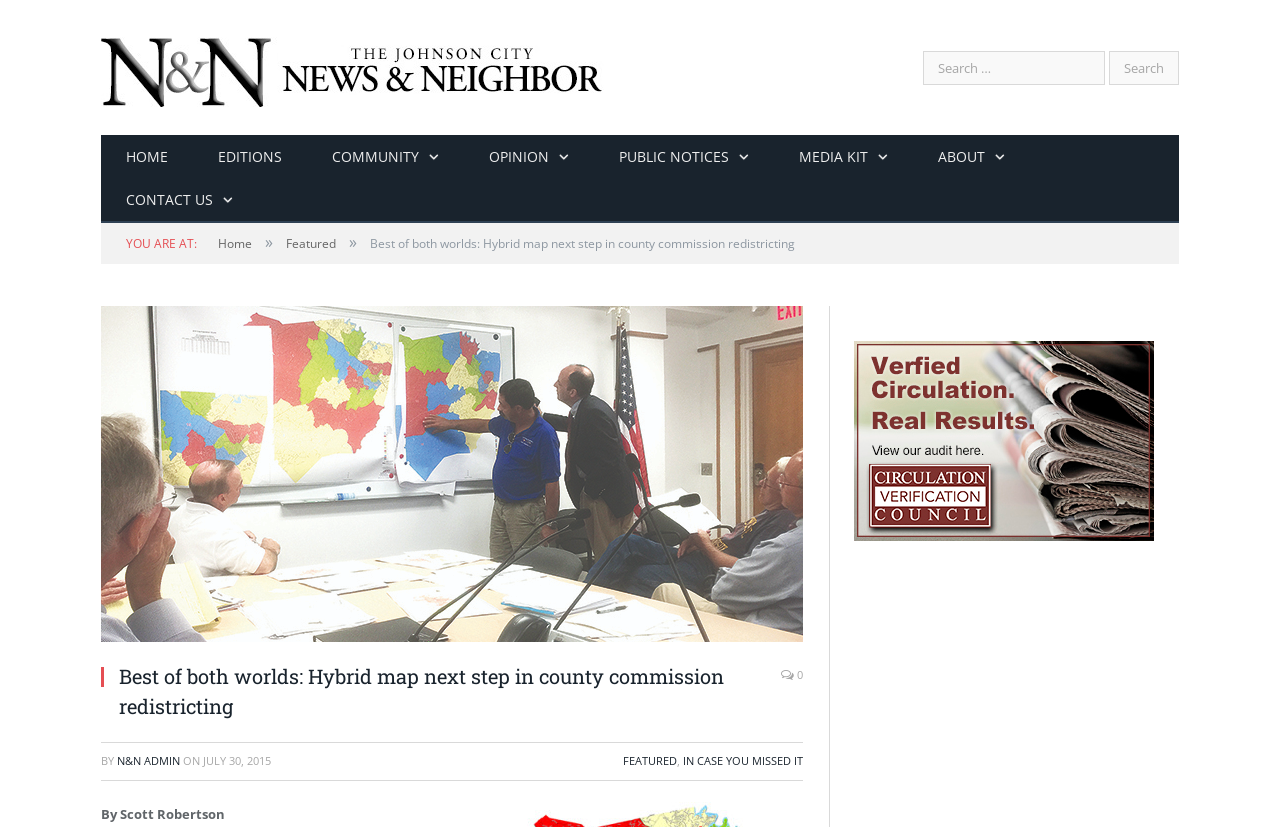Who is the author of the article?
Respond to the question with a well-detailed and thorough answer.

I found the author's name by looking at the bottom of the article, where I saw the text 'By Scott Robertson'.